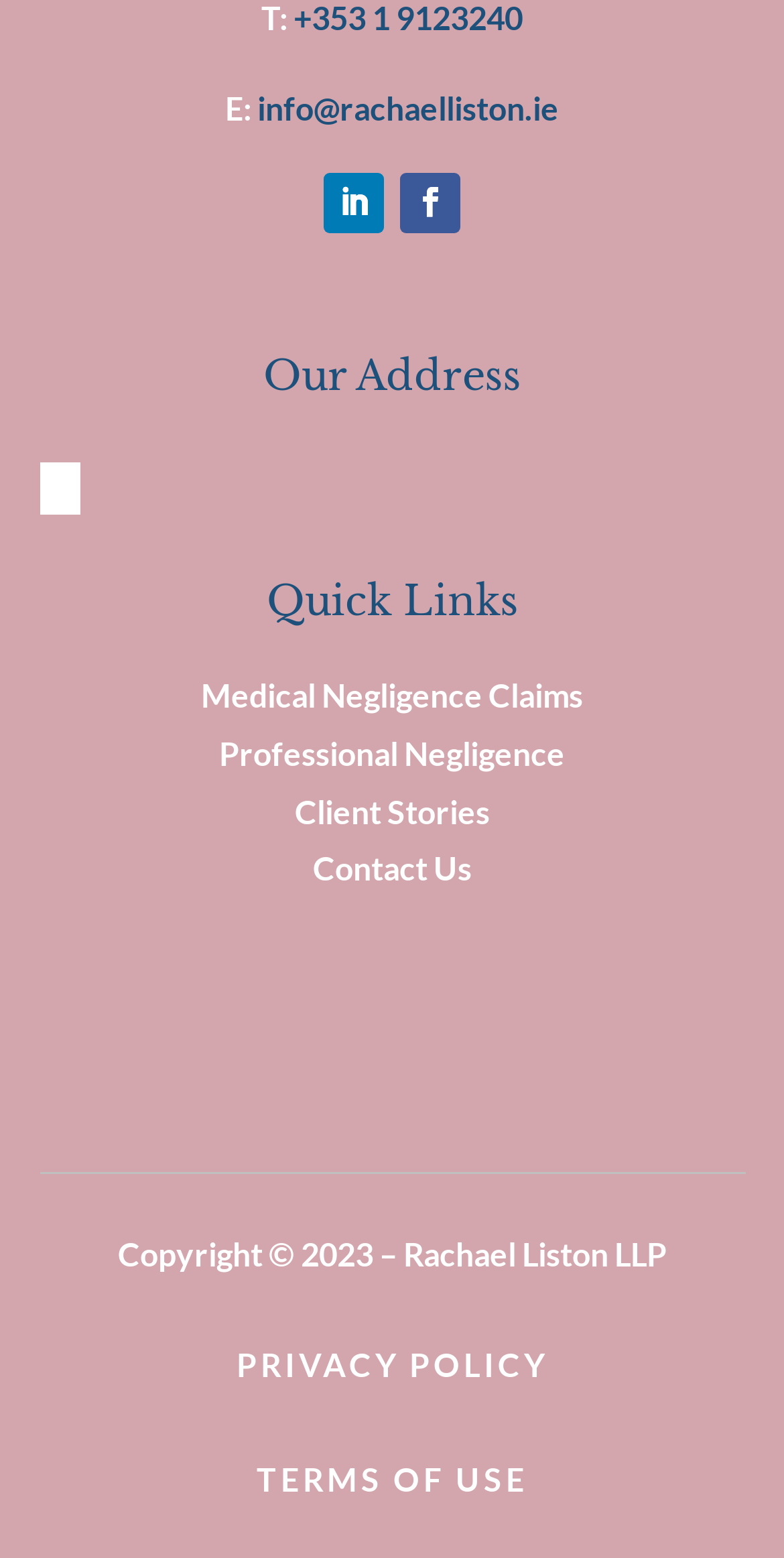Locate the bounding box coordinates of the element I should click to achieve the following instruction: "Read client stories".

[0.376, 0.508, 0.624, 0.532]